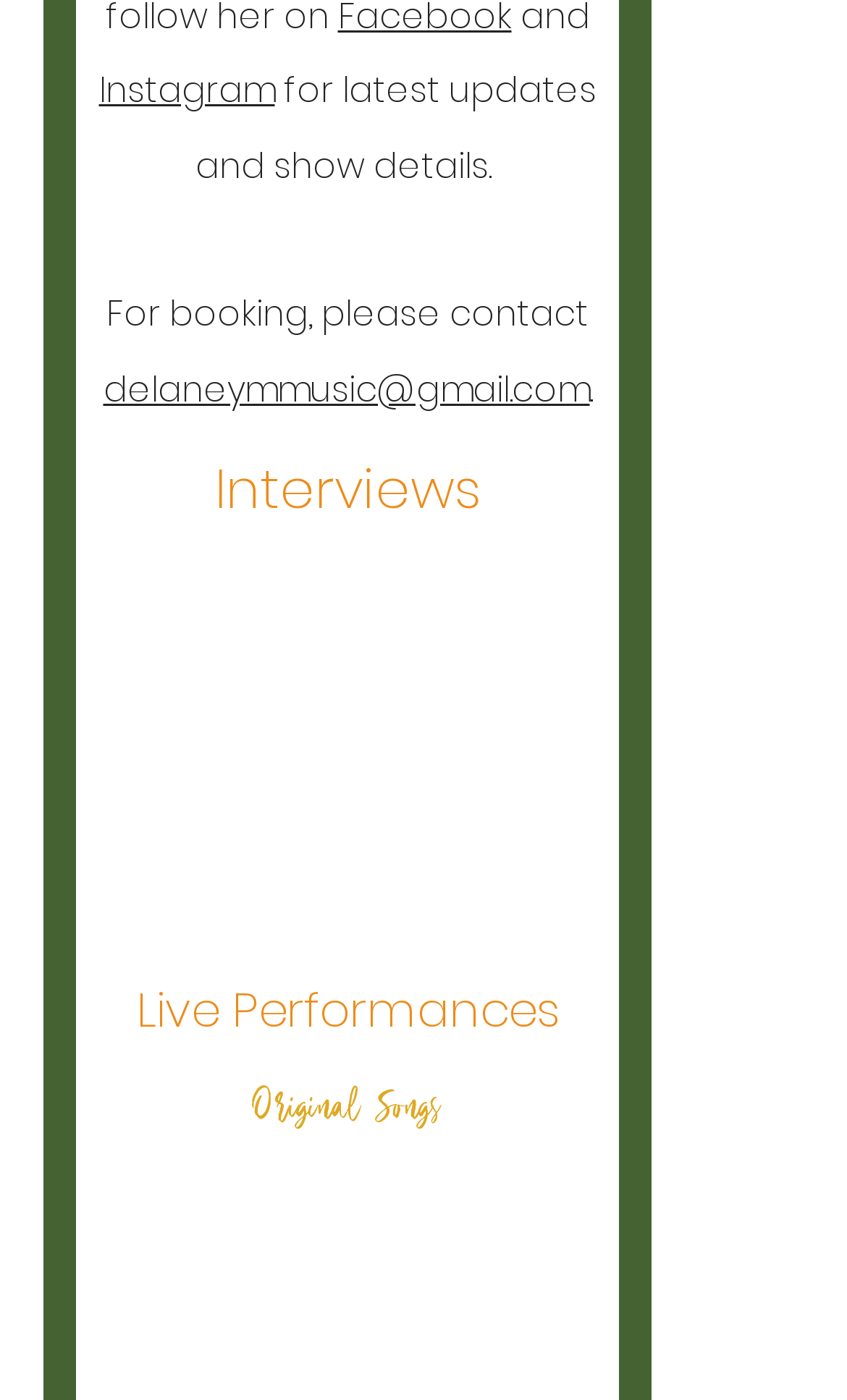Please mark the bounding box coordinates of the area that should be clicked to carry out the instruction: "Open Spotify".

[0.141, 0.662, 0.218, 0.709]